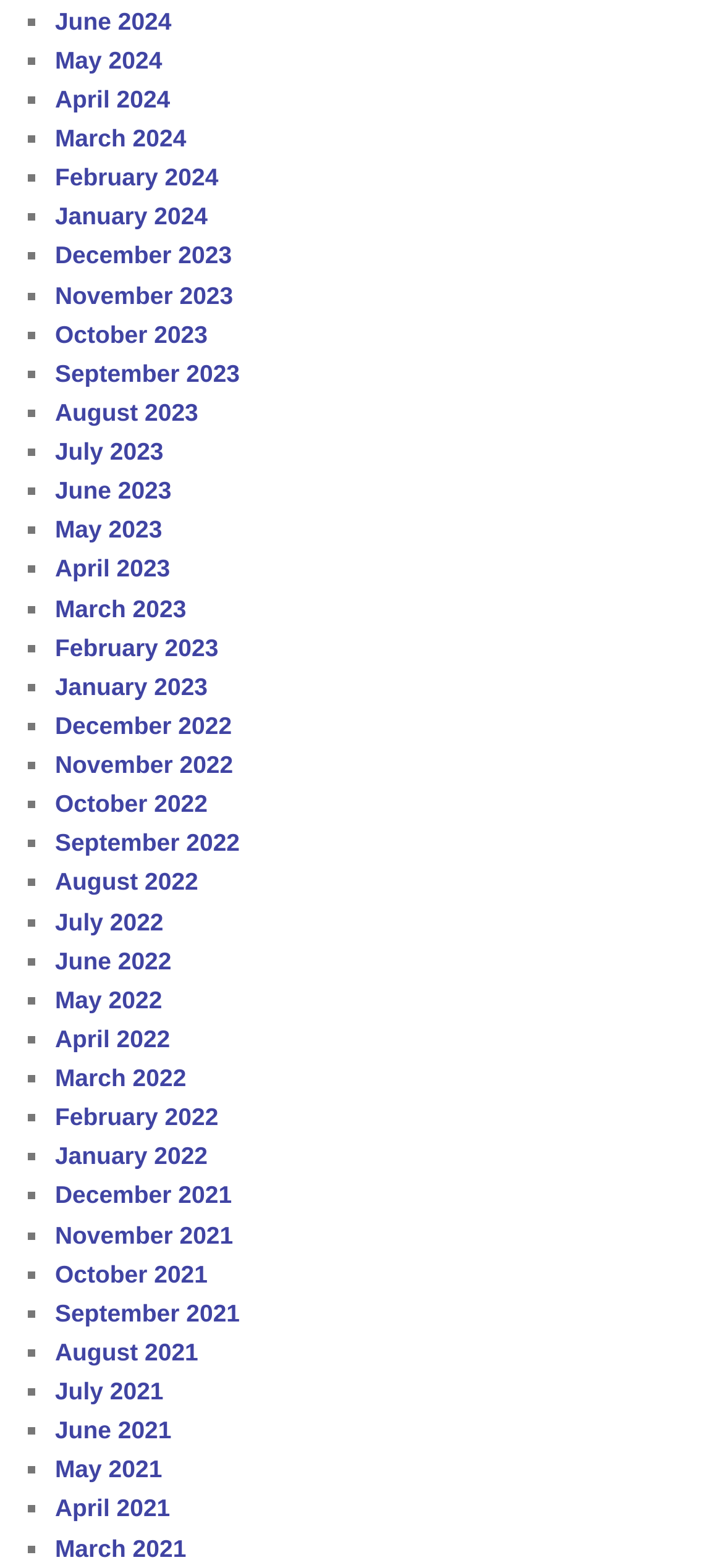Refer to the element description August 2023 and identify the corresponding bounding box in the screenshot. Format the coordinates as (top-left x, top-left y, bottom-right x, bottom-right y) with values in the range of 0 to 1.

[0.076, 0.254, 0.274, 0.272]